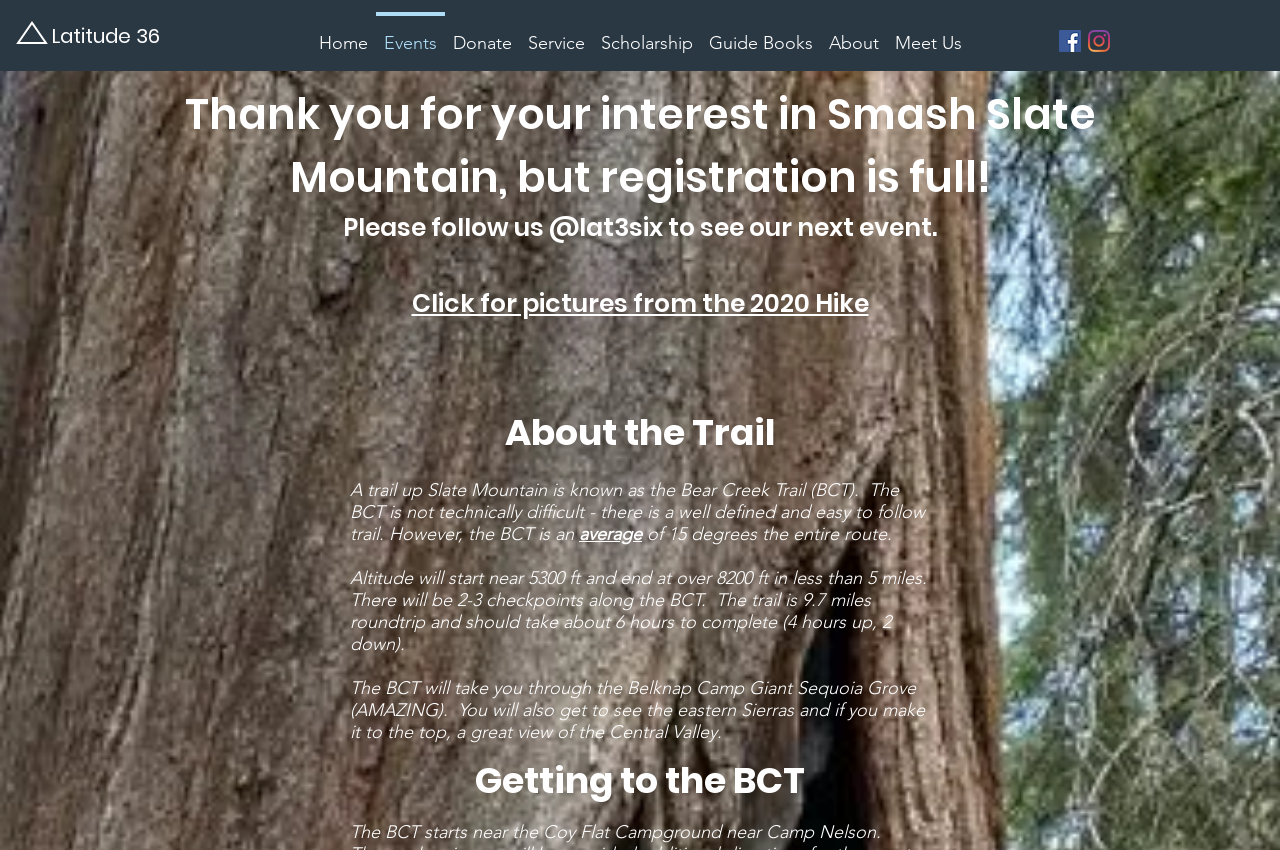What can you see from the top of the Bear Creek Trail?
Using the image, provide a concise answer in one word or a short phrase.

a great view of the Central Valley